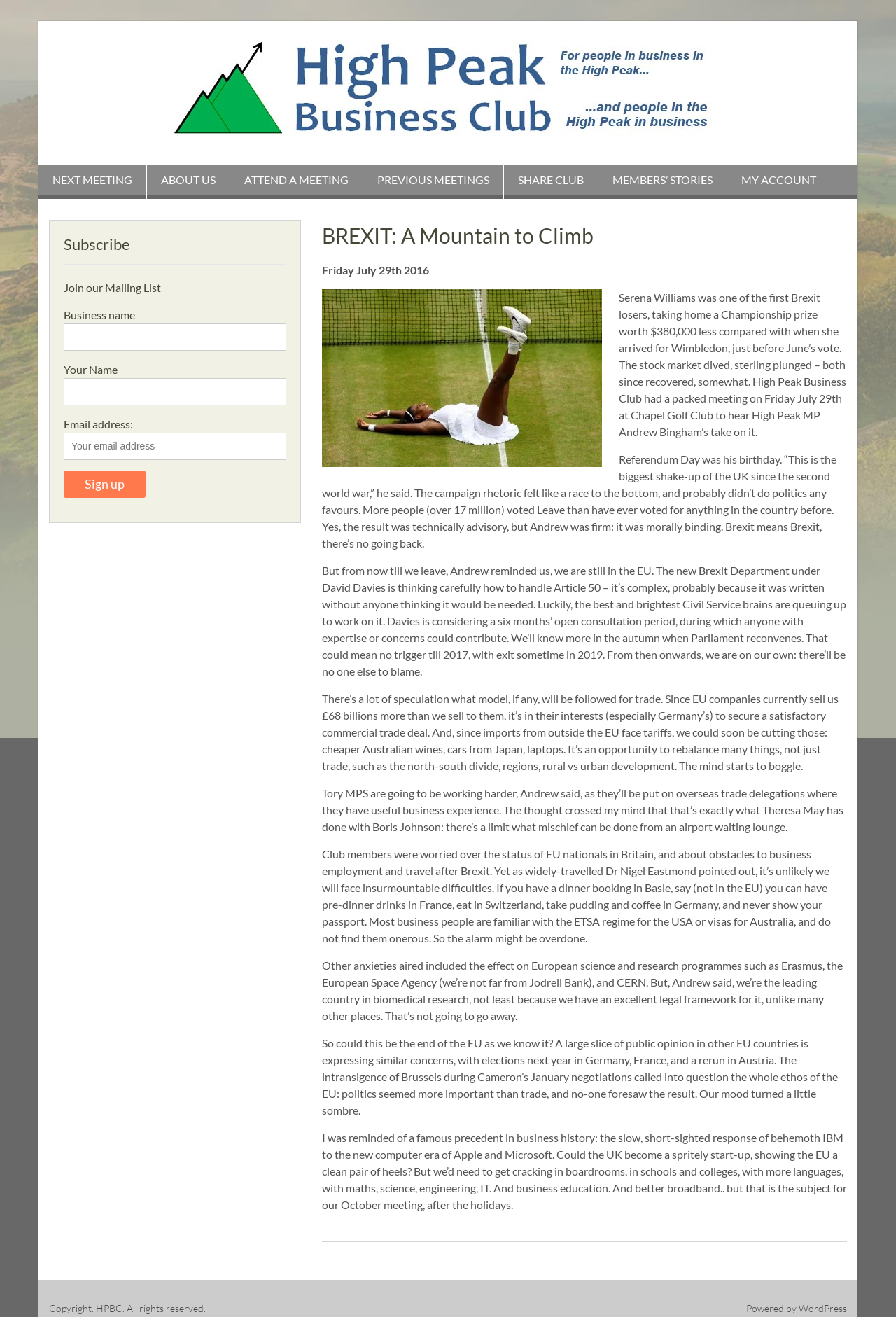Please specify the bounding box coordinates of the clickable section necessary to execute the following command: "Visit the 'Rehab Centers' page".

None